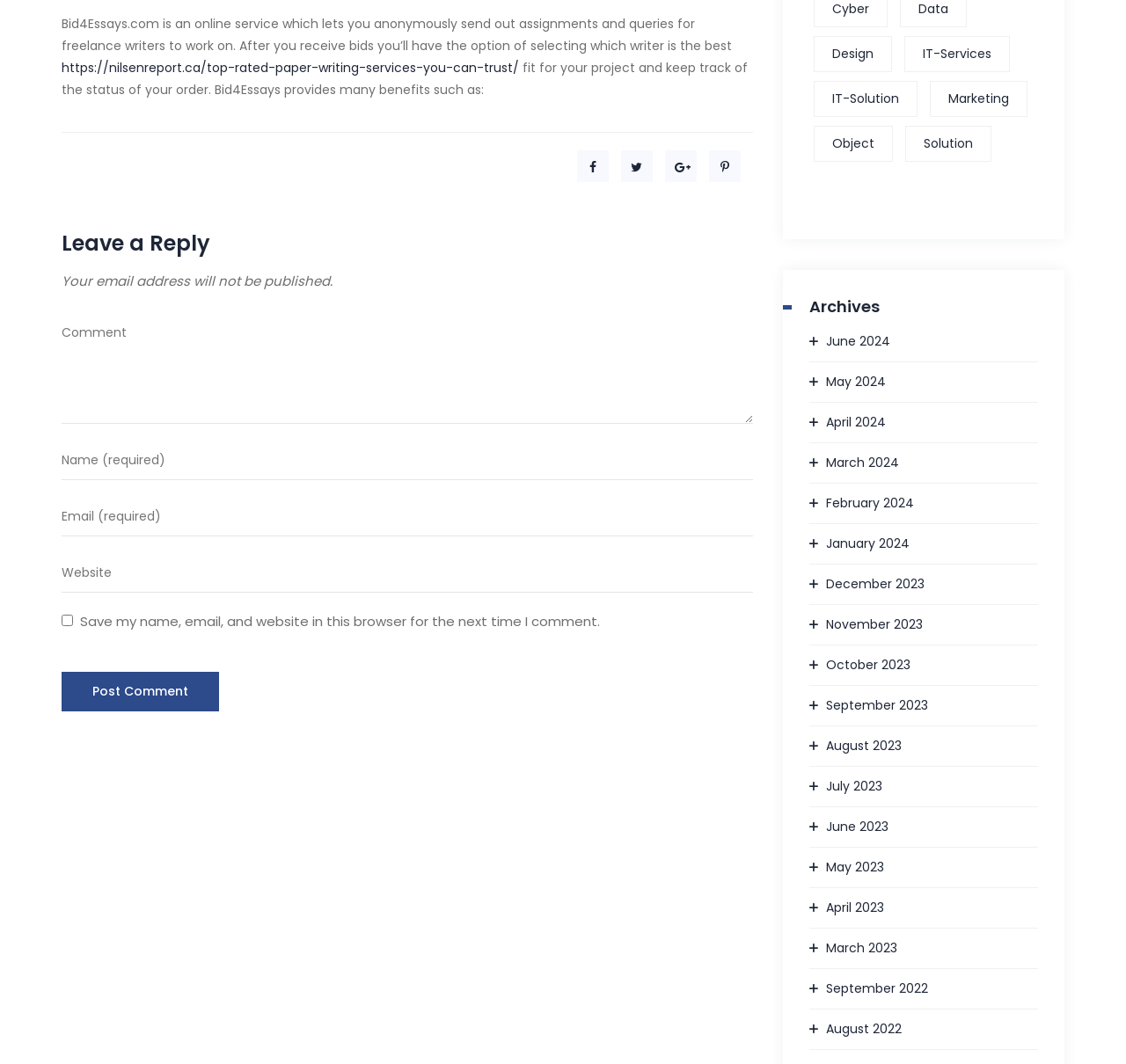Show the bounding box coordinates for the HTML element as described: "https://nilsenreport.ca/top-rated-paper-writing-services-you-can-trust/".

[0.055, 0.055, 0.461, 0.071]